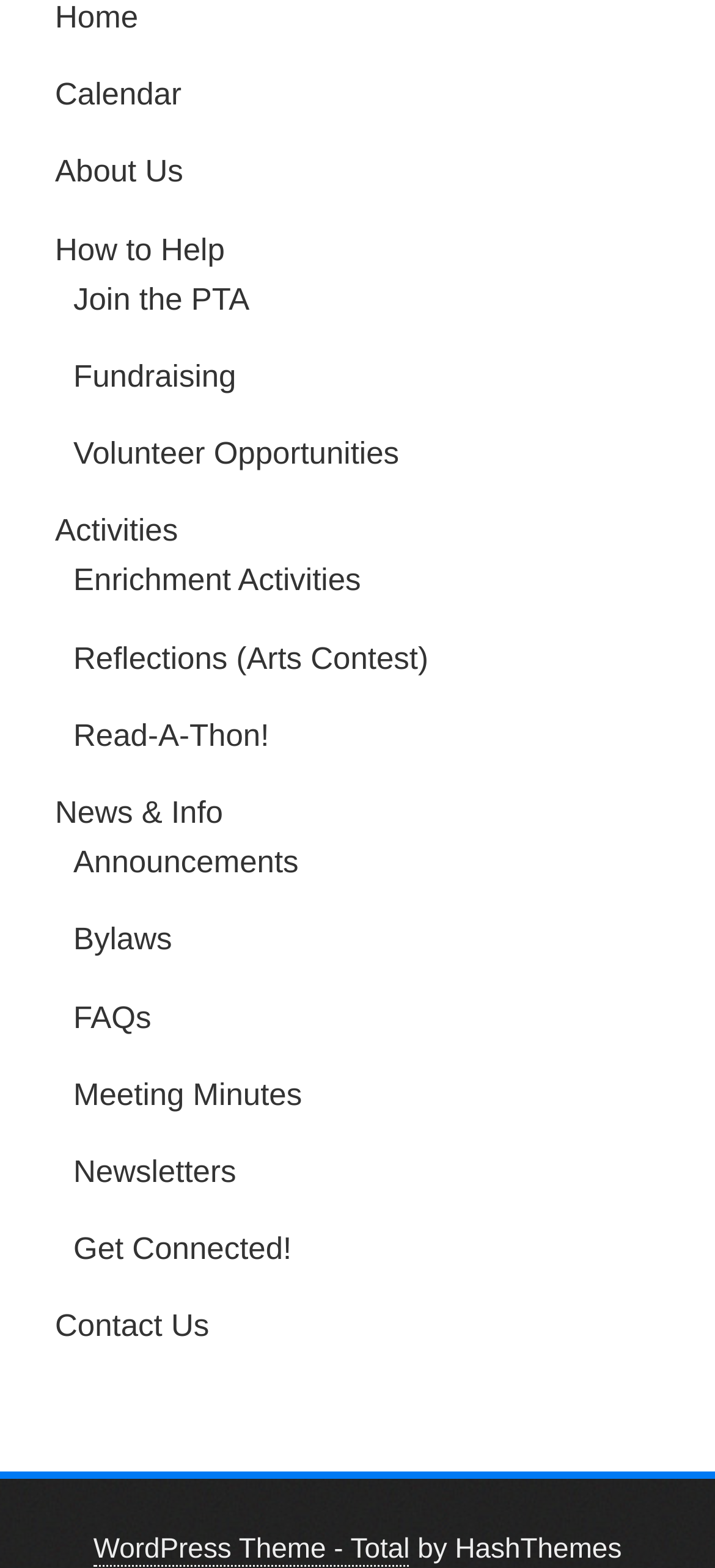Locate the bounding box coordinates of the area to click to fulfill this instruction: "View calendar". The bounding box should be presented as four float numbers between 0 and 1, in the order [left, top, right, bottom].

[0.077, 0.049, 0.254, 0.071]